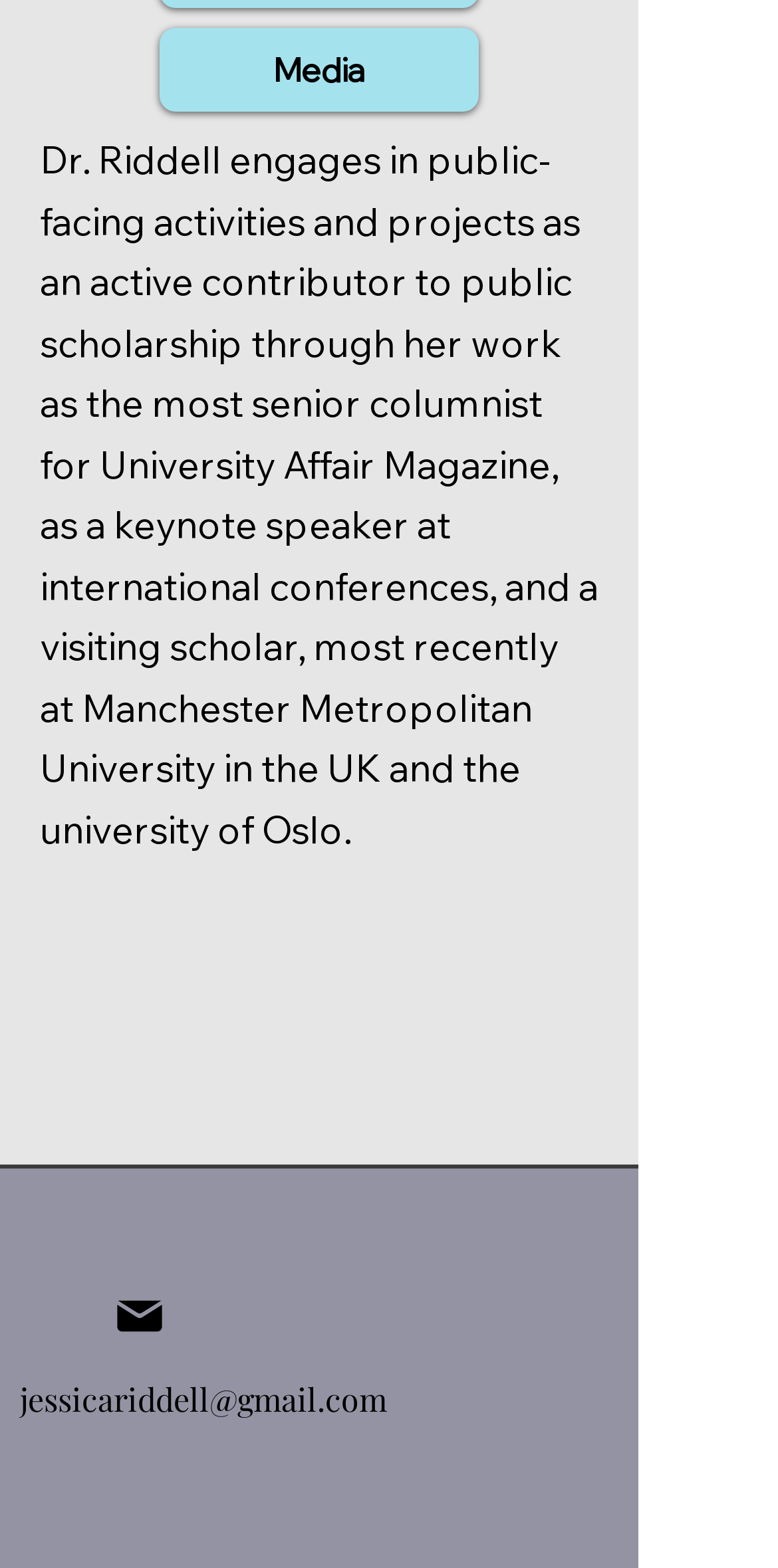Based on what you see in the screenshot, provide a thorough answer to this question: How many social media platforms are listed in the Social Bar?

The list element with the description 'Social Bar' contains three link elements, namely Twitter, LinkedIn, and Instagram, indicating that there are three social media platforms listed.